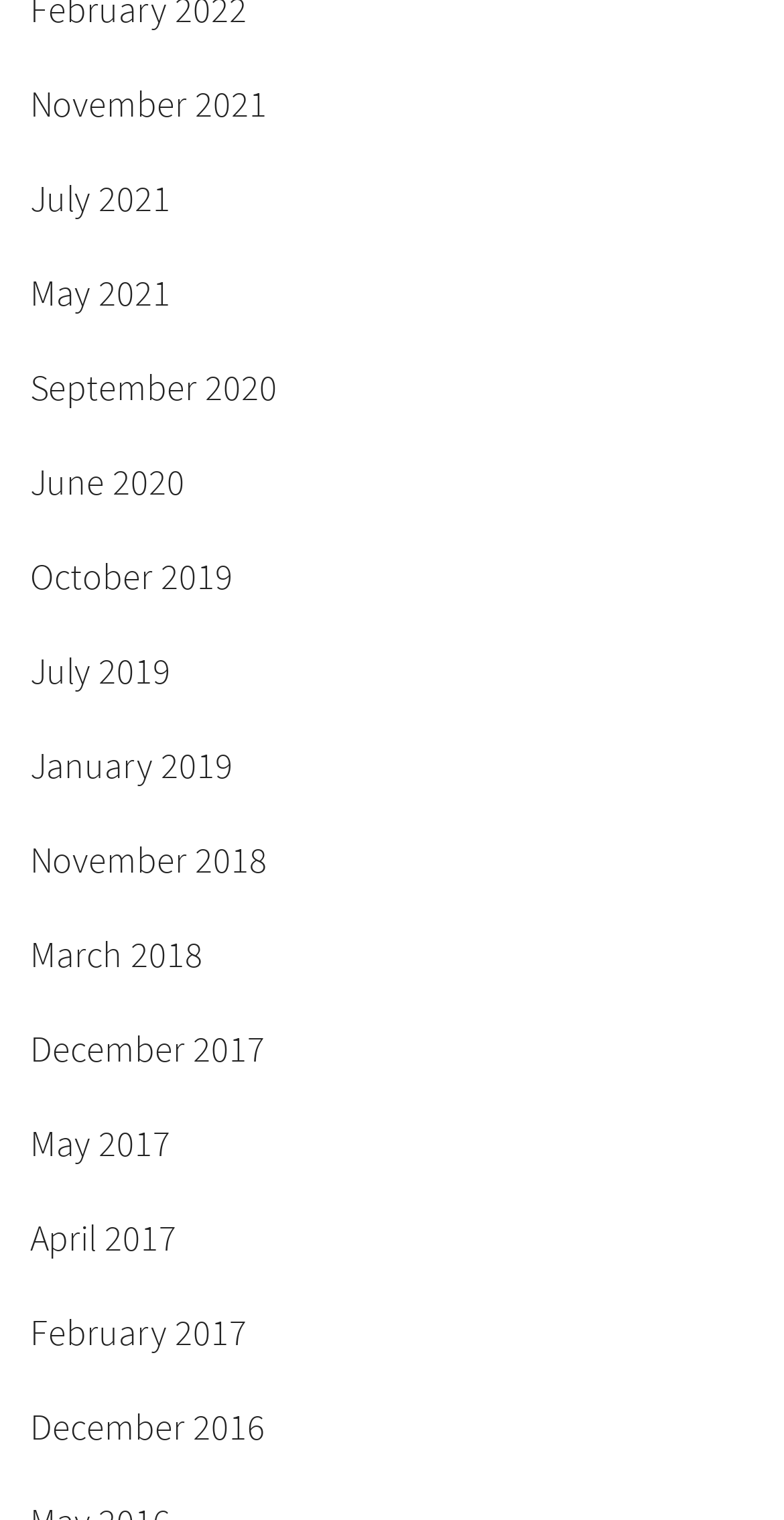Locate the coordinates of the bounding box for the clickable region that fulfills this instruction: "view November 2021".

[0.038, 0.037, 0.962, 0.099]